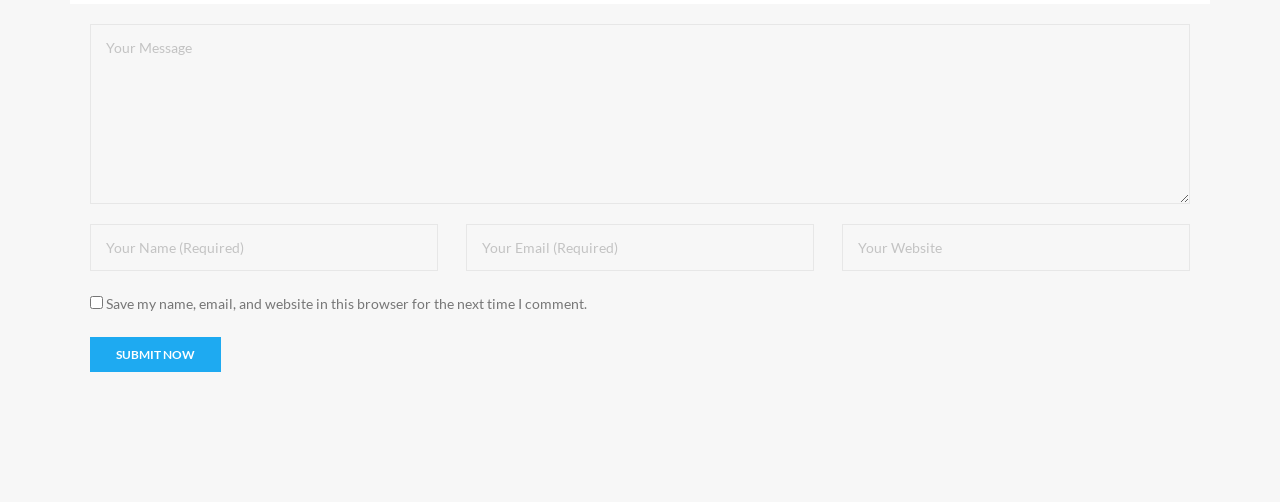Answer the following in one word or a short phrase: 
What is the function of the checkbox?

To save user information